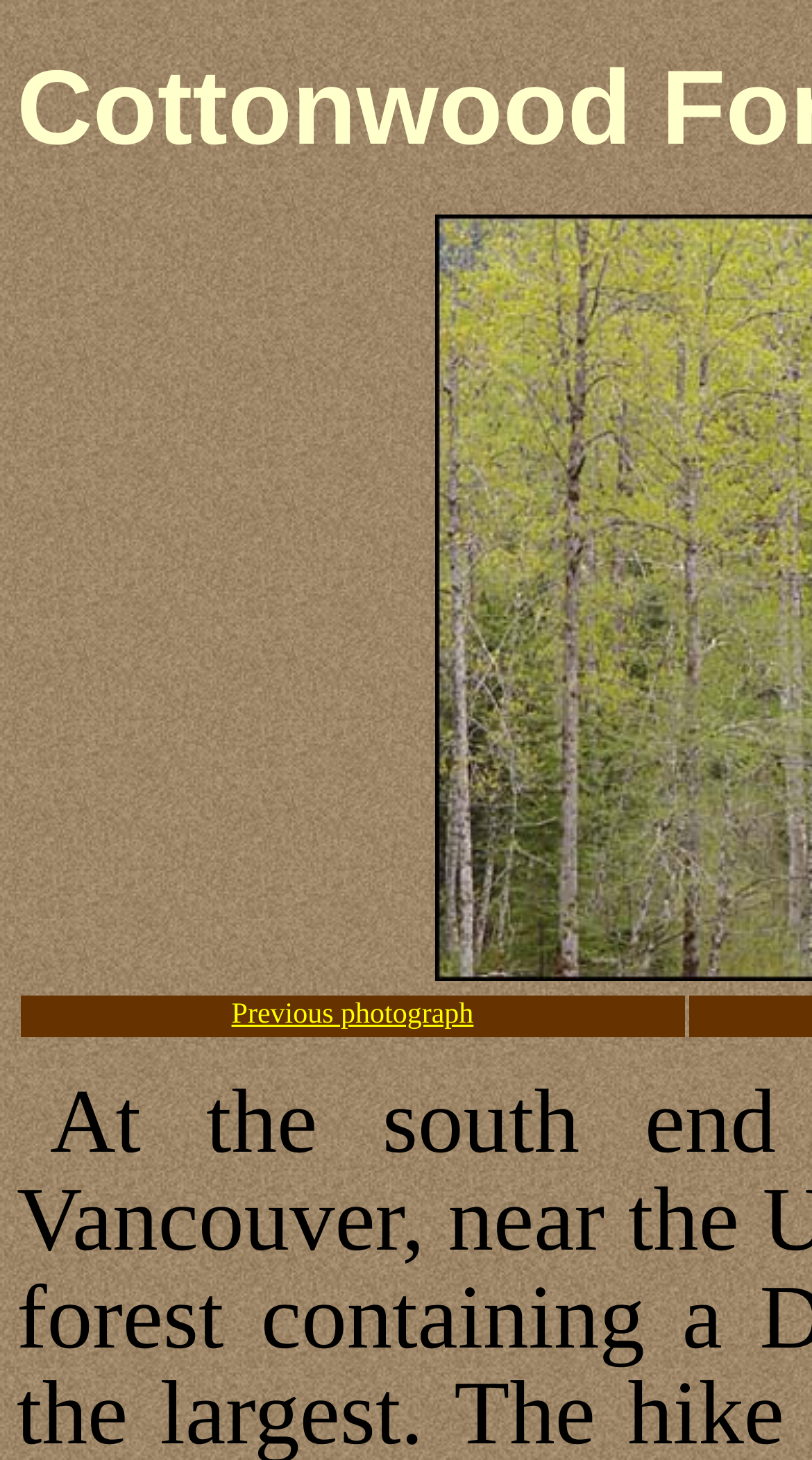Find the bounding box coordinates for the UI element whose description is: "Previous photograph". The coordinates should be four float numbers between 0 and 1, in the format [left, top, right, bottom].

[0.285, 0.685, 0.583, 0.707]